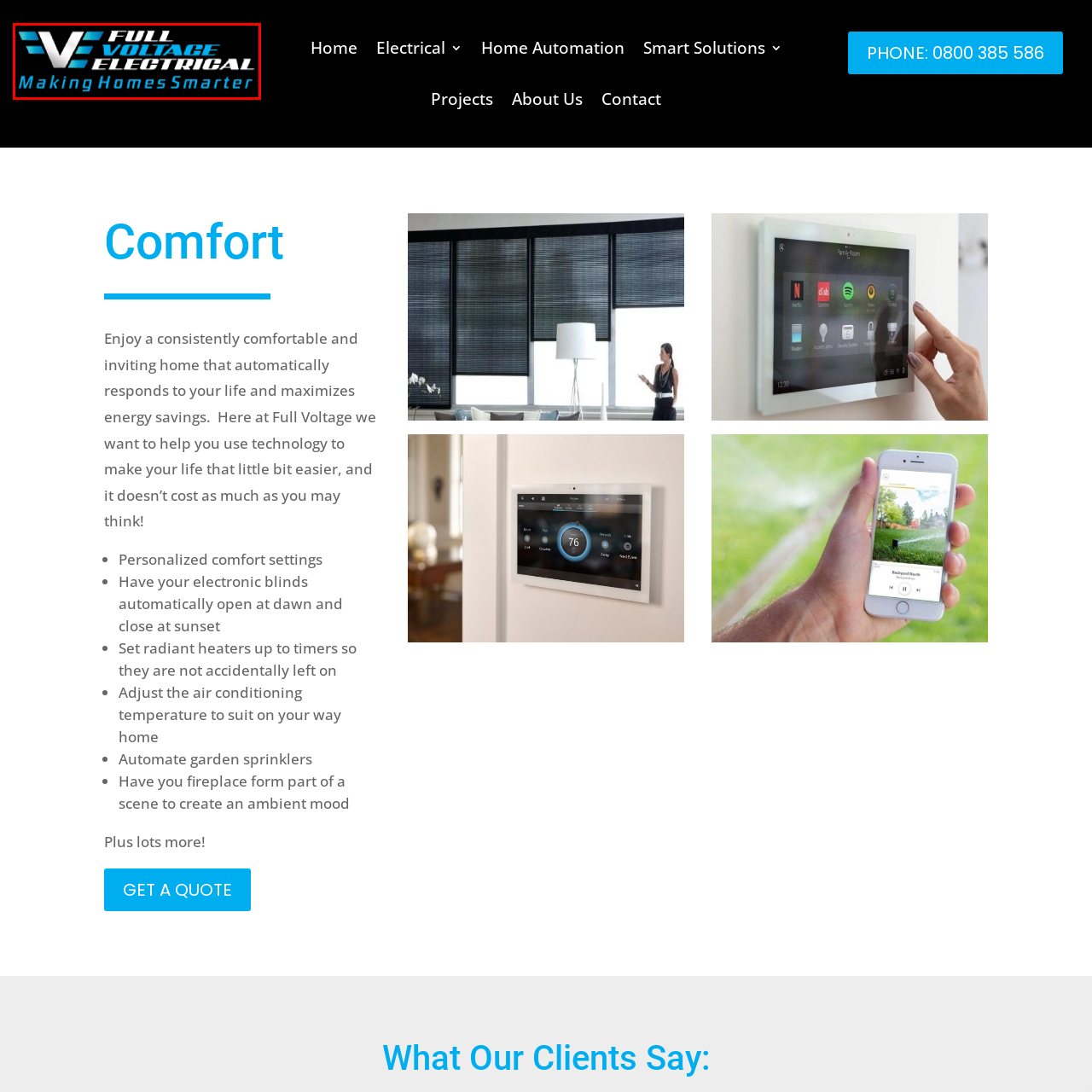View the area enclosed by the red box, What is the company's focus? Respond using one word or phrase.

Innovation in electrical solutions